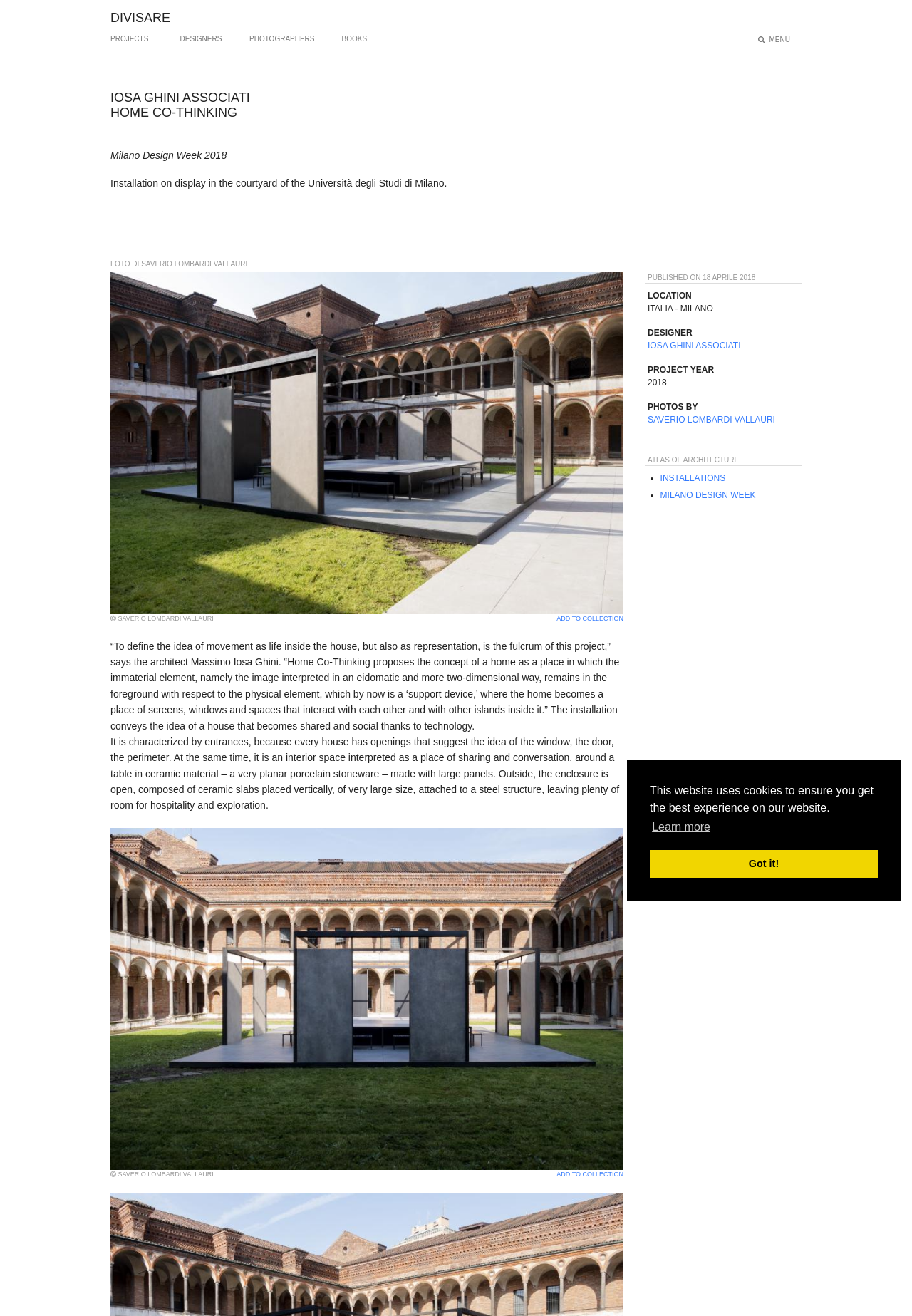Explain the webpage's design and content in an elaborate manner.

The webpage is about a design project, "Home Co-Thinking," presented at the Milano Design Week 2018. At the top, there is a cookie consent dialog with a message and two buttons, "Learn more about cookies" and "Dismiss cookie message." Below this dialog, there is a header section with a logo, "DIVISARE," and several navigation links, including "PROJECTS," "DESIGNERS," "PHOTOGRAPHERS," and "BOOKS." 

On the left side, there is a menu with a search box and several links, including "SELECTED PROJECTS," "DESIGNERS," "PHOTOGRAPHERS," "PROJECTS," "BOOKS," "CONTACT US," "SUBMIT YOUR WORK," "SUBSCRIBE," and "LOGIN." 

The main content area displays information about the "Home Co-Thinking" project. There is a title, "Milano Design Week 2018," and a brief description, "Installation on display in the courtyard of the Università degli Studi di Milano." Below this, there are two images with captions, one of which is a photo of the installation, and the other is a portrait of the photographer, Saverio Lombardi Vallauri. 

The project description is divided into two paragraphs, which explain the concept of the project, including the idea of a house as a place of screens, windows, and spaces that interact with each other and with other islands inside it. The description also mentions the design elements, such as entrances, ceramic material, and steel structure. 

At the bottom, there is additional information about the project, including the publication date, location, designer, project year, and photographer. There are also links to related categories, such as "INSTALLATIONS" and "MILANO DESIGN WEEK."